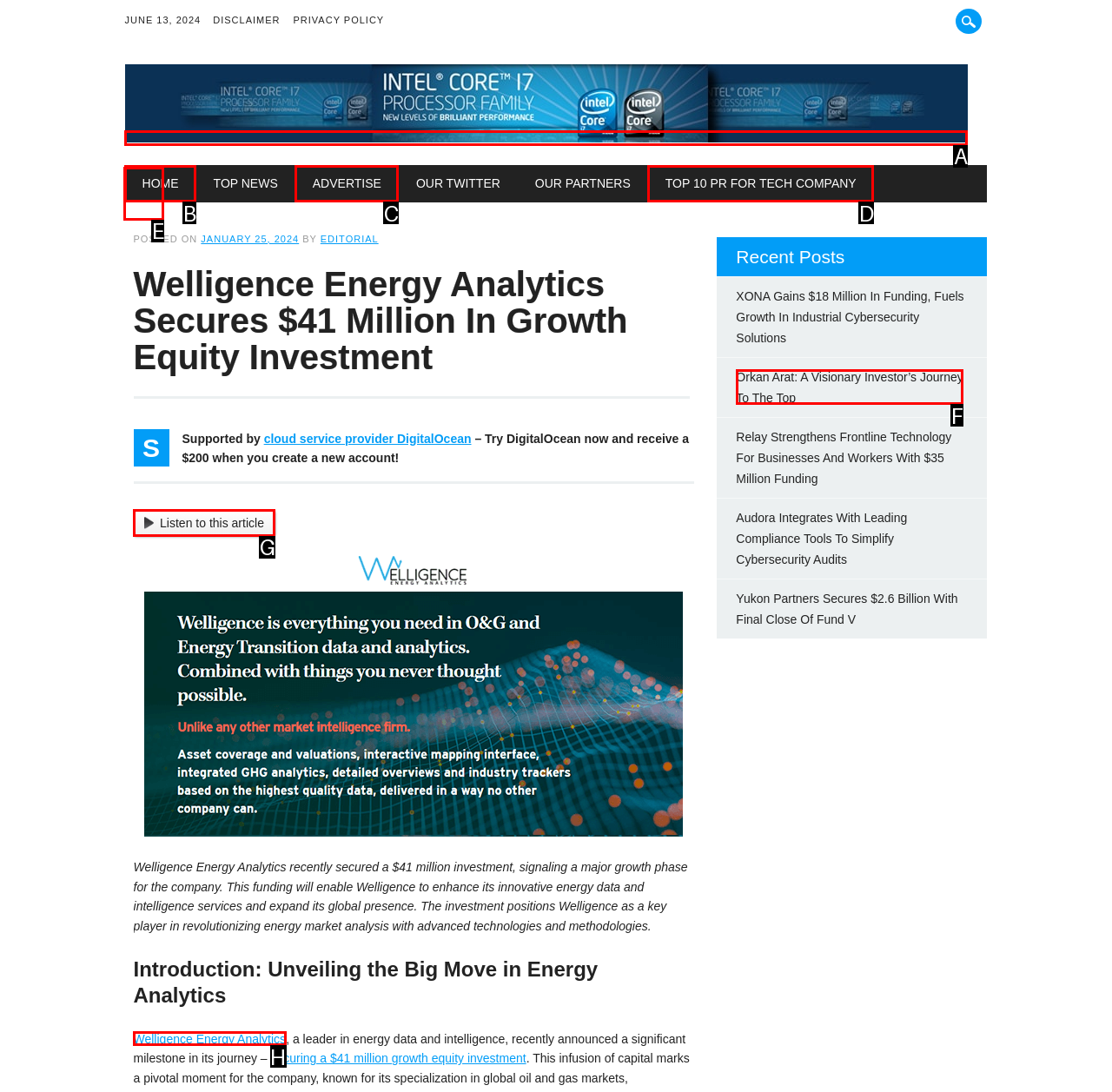Determine the letter of the UI element that you need to click to perform the task: View 'About us' page.
Provide your answer with the appropriate option's letter.

None